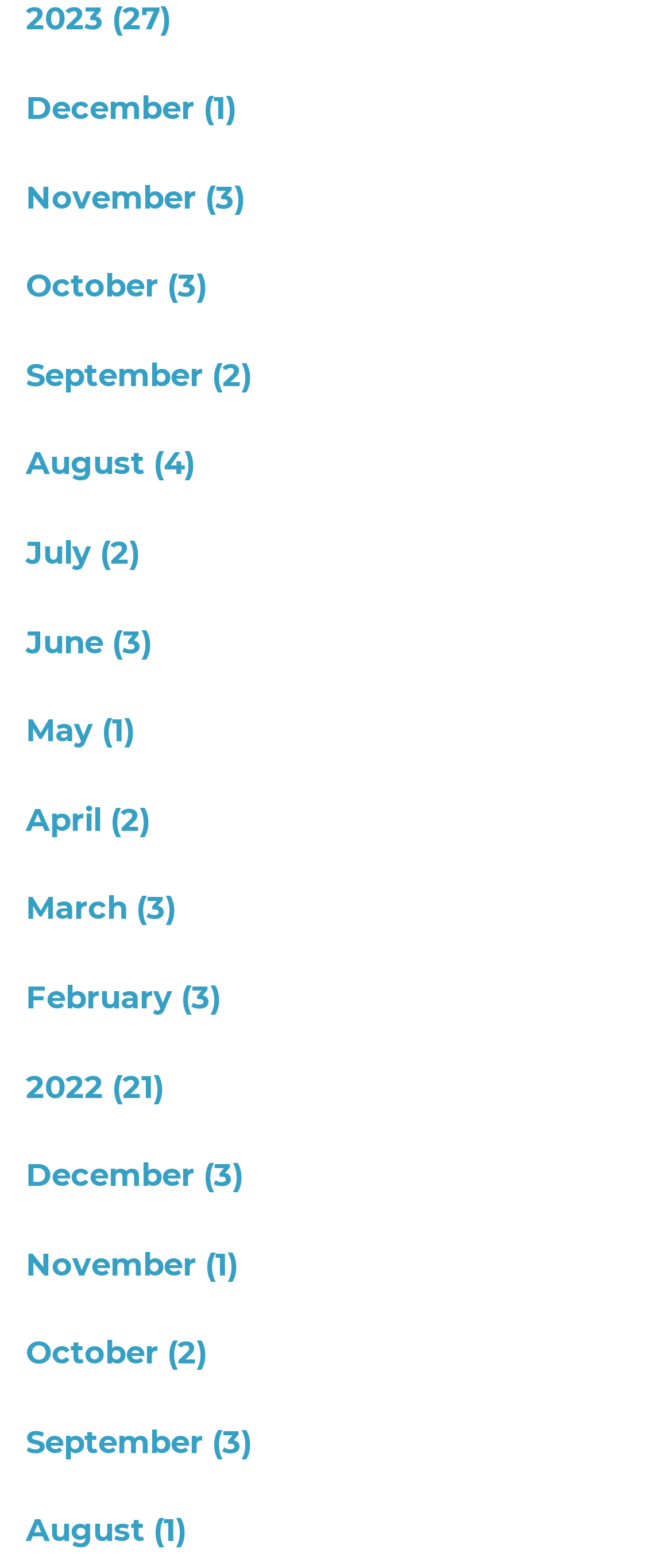Carefully examine the image and provide an in-depth answer to the question: What is the month with the fewest entries in 2023?

By examining the headings and links on the webpage, I noticed that May 2023 has only 1 entry, which is the fewest among all months in 2023.